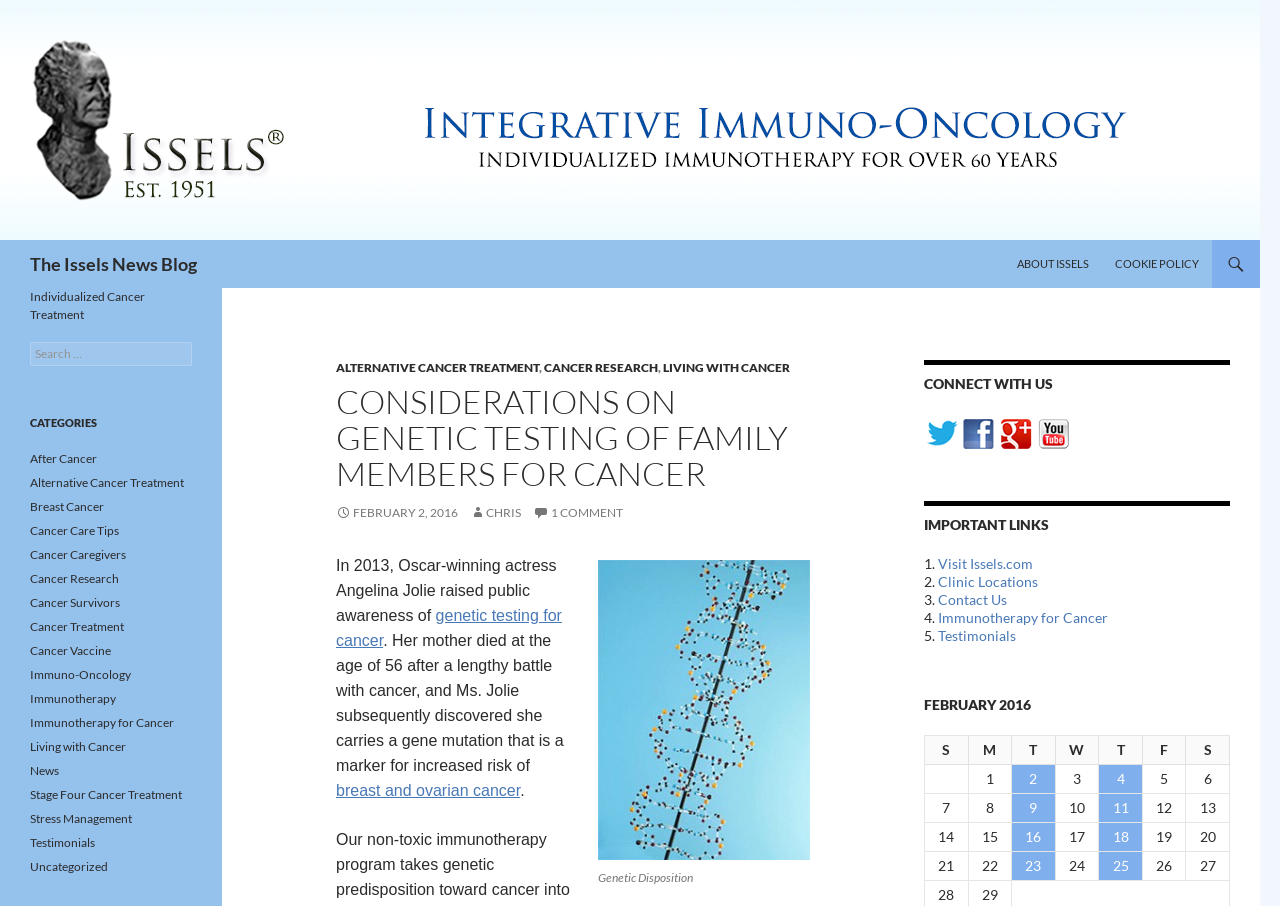Answer the question briefly using a single word or phrase: 
What is the name of the actress mentioned in the article?

Angelina Jolie